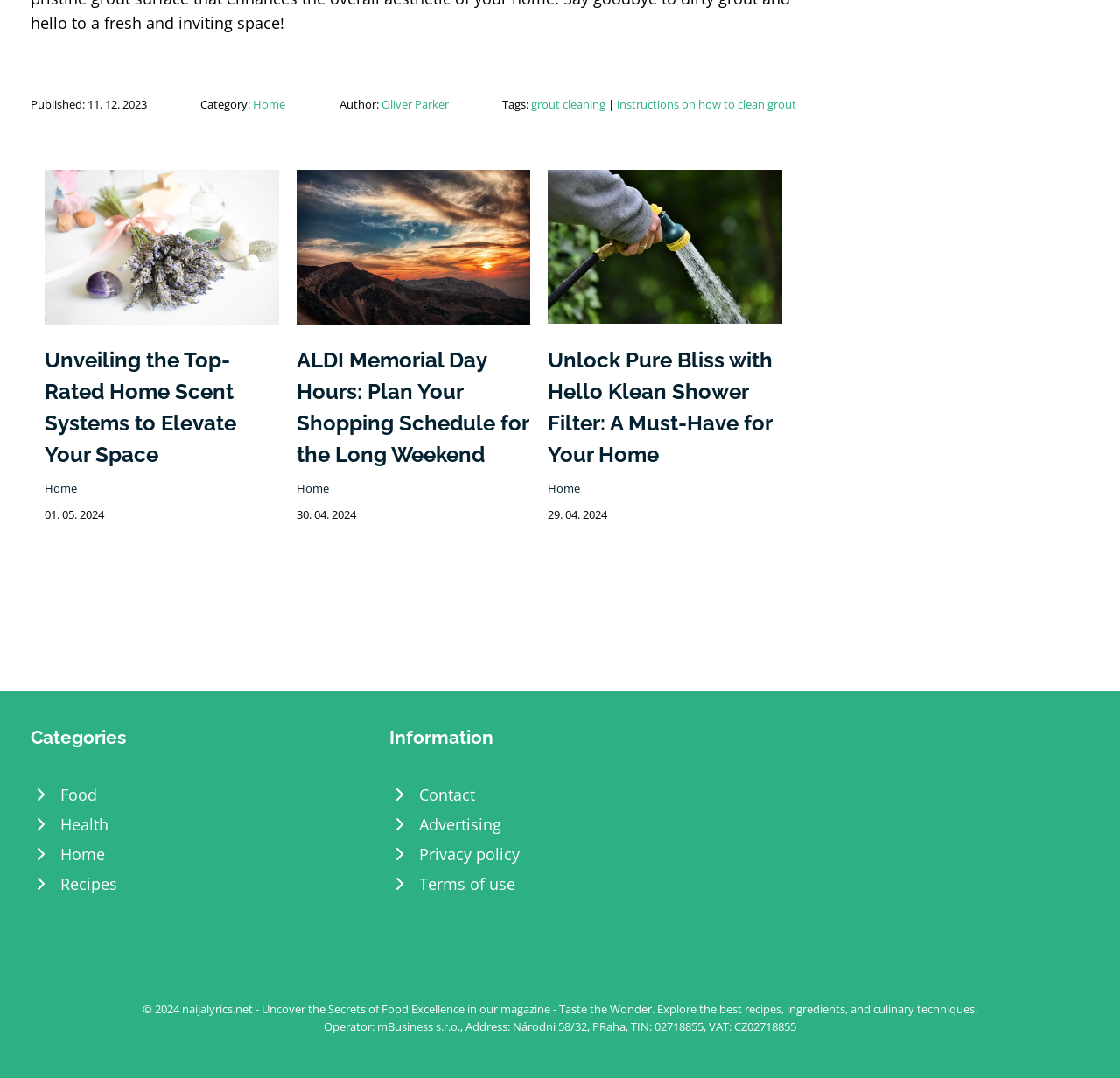What is the date of the third article?
Please provide a single word or phrase answer based on the image.

29. 04. 2024